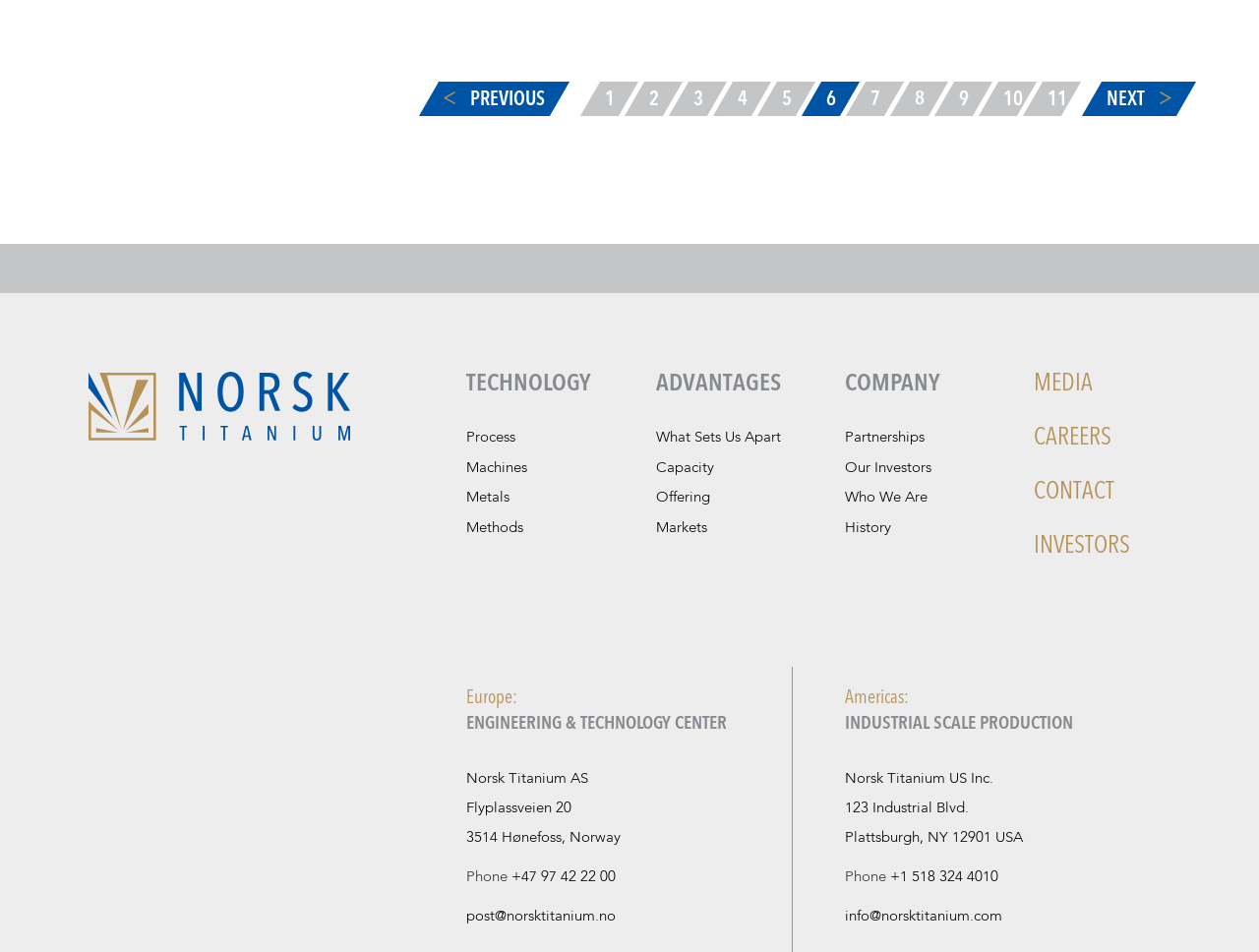Pinpoint the bounding box coordinates of the element you need to click to execute the following instruction: "View product details". The bounding box should be represented by four float numbers between 0 and 1, in the format [left, top, right, bottom].

None